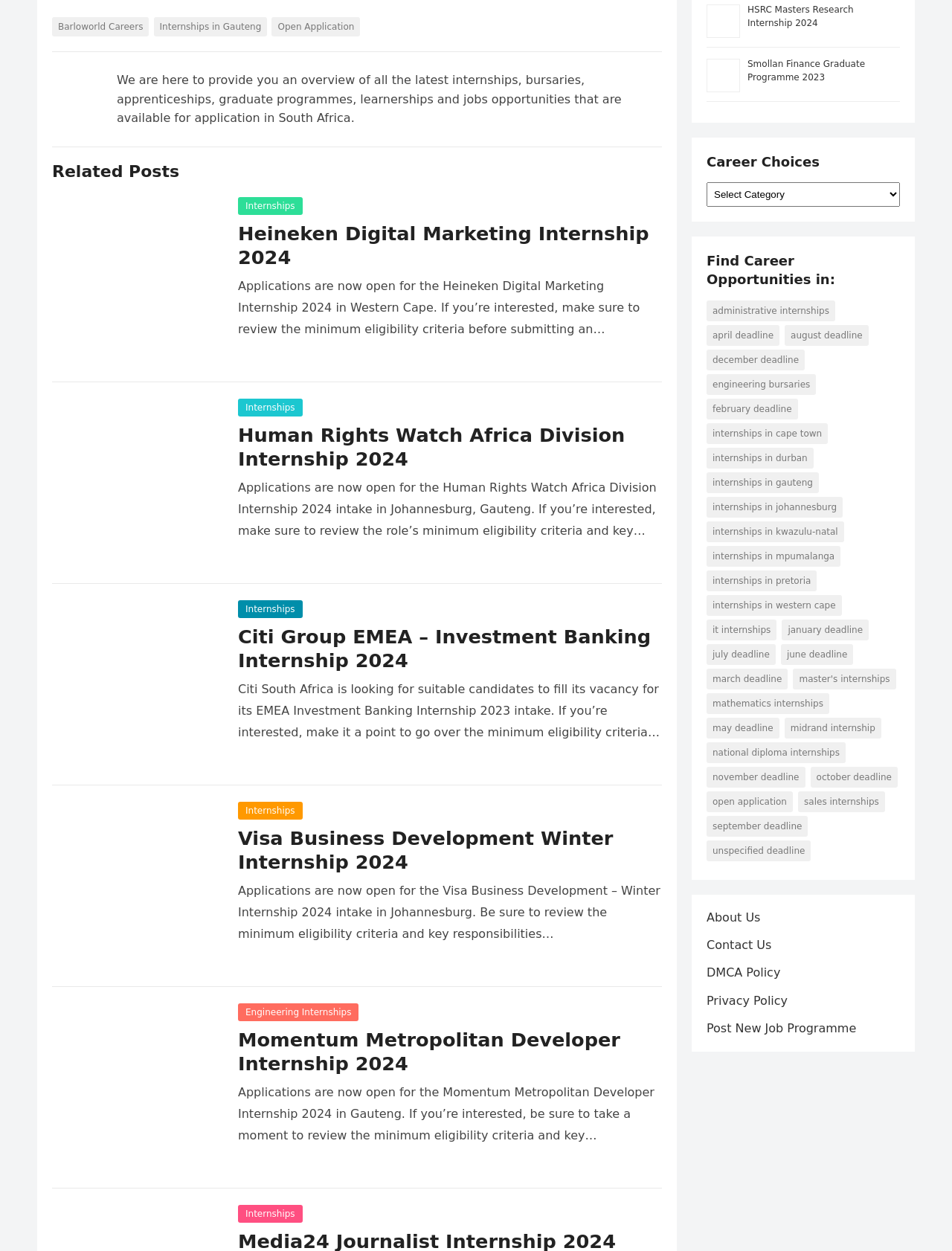Can you provide the bounding box coordinates for the element that should be clicked to implement the instruction: "Select 'Internships in Gauteng' from the dropdown"?

[0.742, 0.377, 0.86, 0.394]